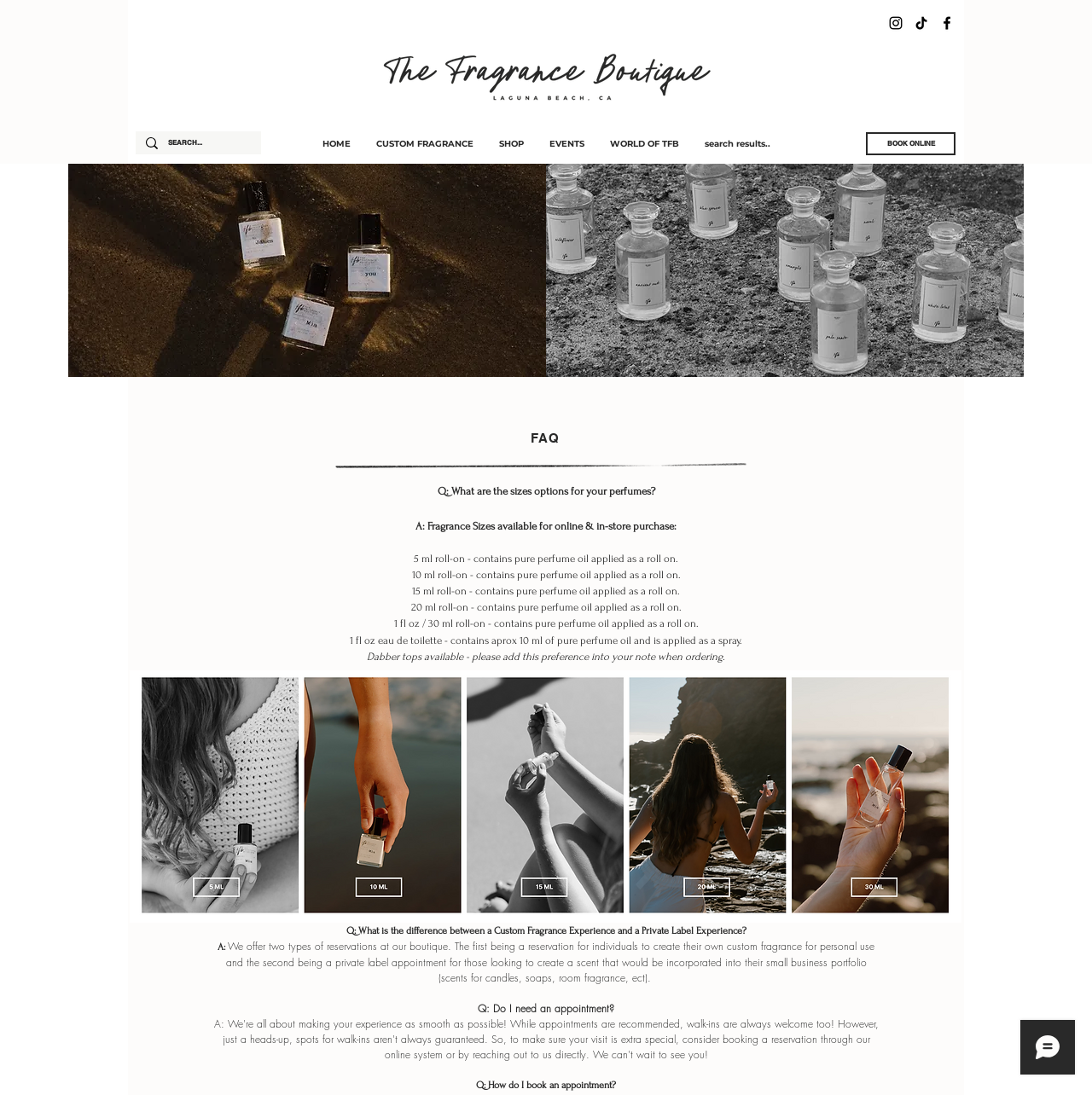Answer briefly with one word or phrase:
What are the sizes available for perfumes?

5ml, 10ml, 15ml, 20ml, 30ml